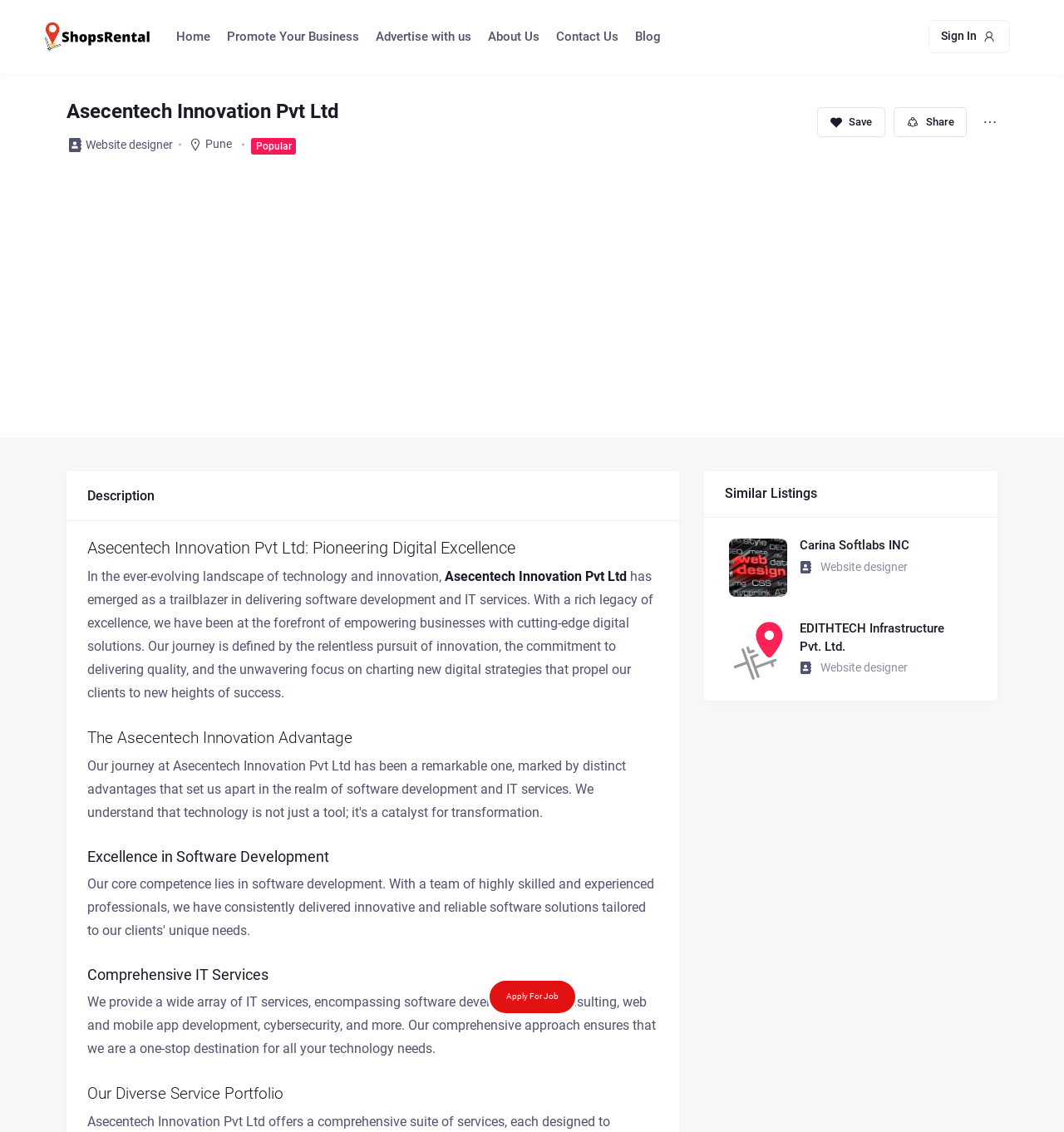Please determine the bounding box coordinates of the area that needs to be clicked to complete this task: 'Explore 'Promote Your Business''. The coordinates must be four float numbers between 0 and 1, formatted as [left, top, right, bottom].

[0.207, 0.011, 0.343, 0.054]